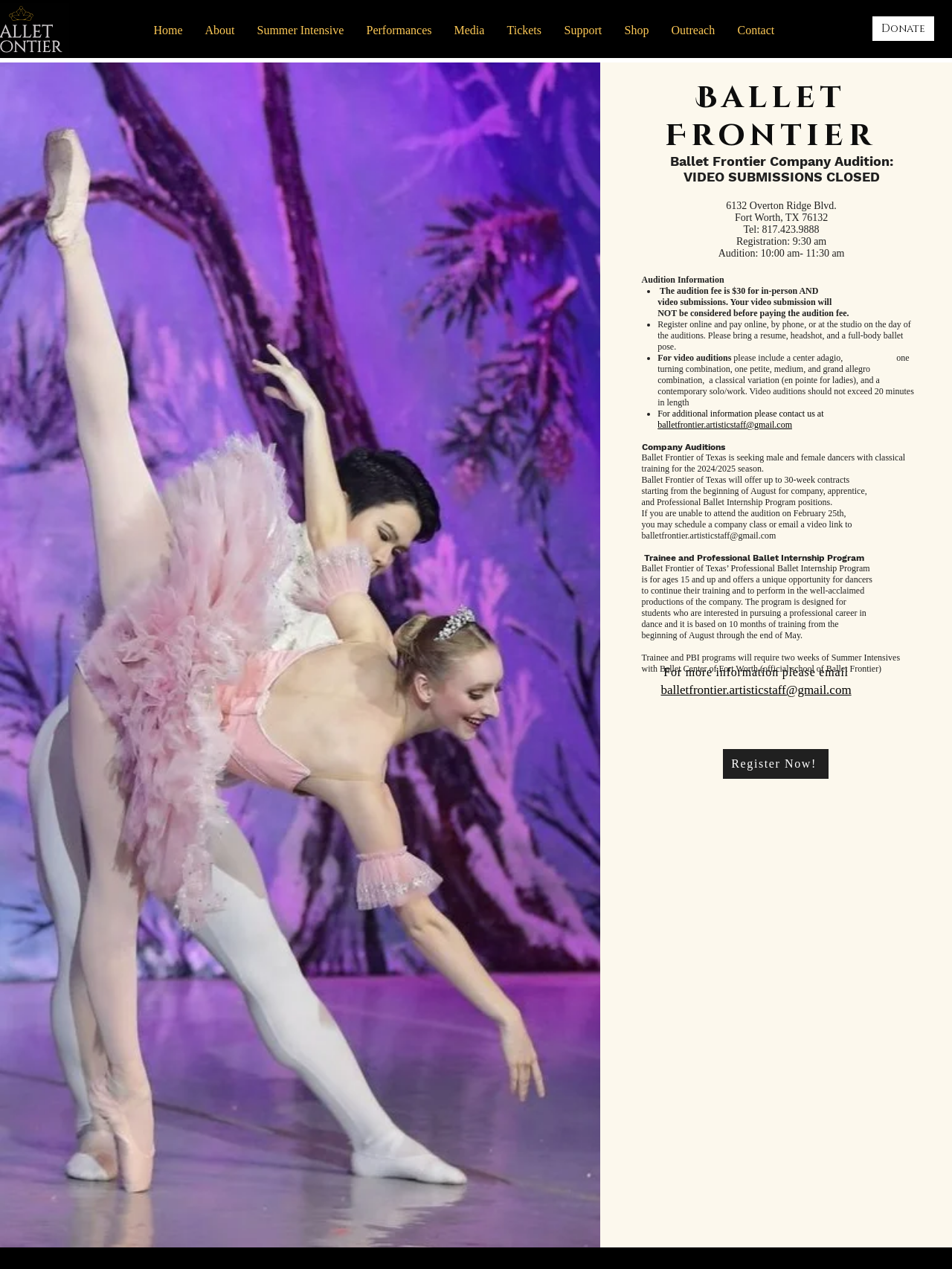Locate the bounding box coordinates of the segment that needs to be clicked to meet this instruction: "Click Contact".

[0.763, 0.013, 0.825, 0.034]